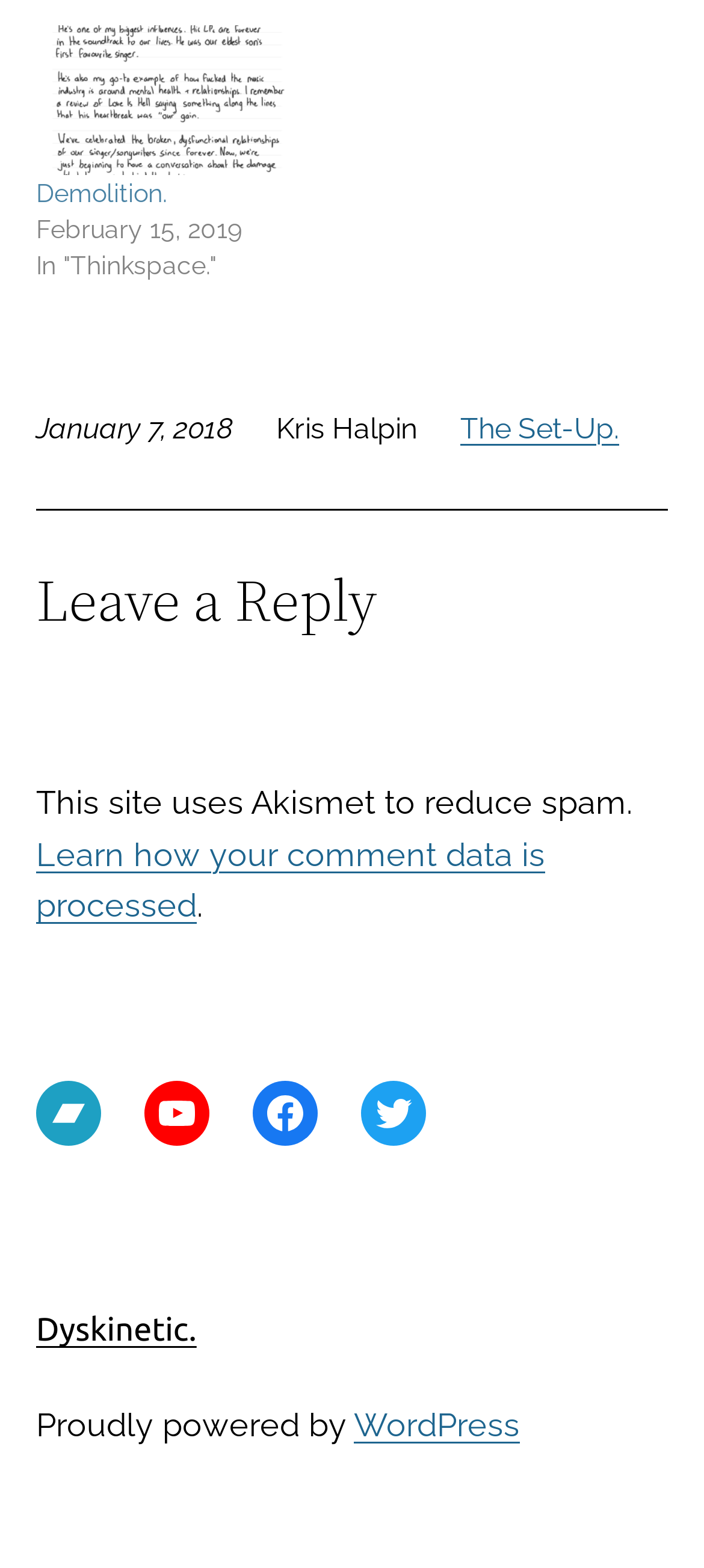Determine the bounding box coordinates of the section to be clicked to follow the instruction: "Learn how your comment data is processed". The coordinates should be given as four float numbers between 0 and 1, formatted as [left, top, right, bottom].

[0.051, 0.532, 0.774, 0.59]